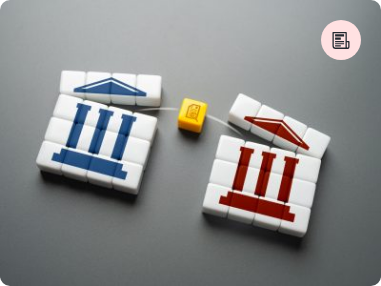Generate a detailed narrative of the image.

The image depicts a creative representation of a legal or institutional theme using a playful and educational approach. Two clusters of colored blocks, one blue and one red, resemble classical architectural elements, specifically pillars, symbolizing law, governance, or institutions. A yellow block sits between them, adding a pop of color and potentially signifying a pivotal point or mediator in a legal context. This visual arrangement speaks to the complexities of legal frameworks or institutional interactions, inviting viewers to explore the relationships and differences between various entities or jurisdictions involved in governance or legal matters.